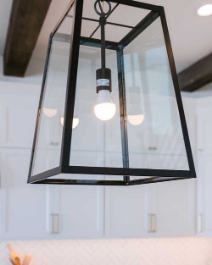What type of environment is the light fixture in?
Please provide an in-depth and detailed response to the question.

The caption states that the light fixture 'complements the contemporary kitchen environment', which indicates that the light fixture is situated in a modern kitchen setting.